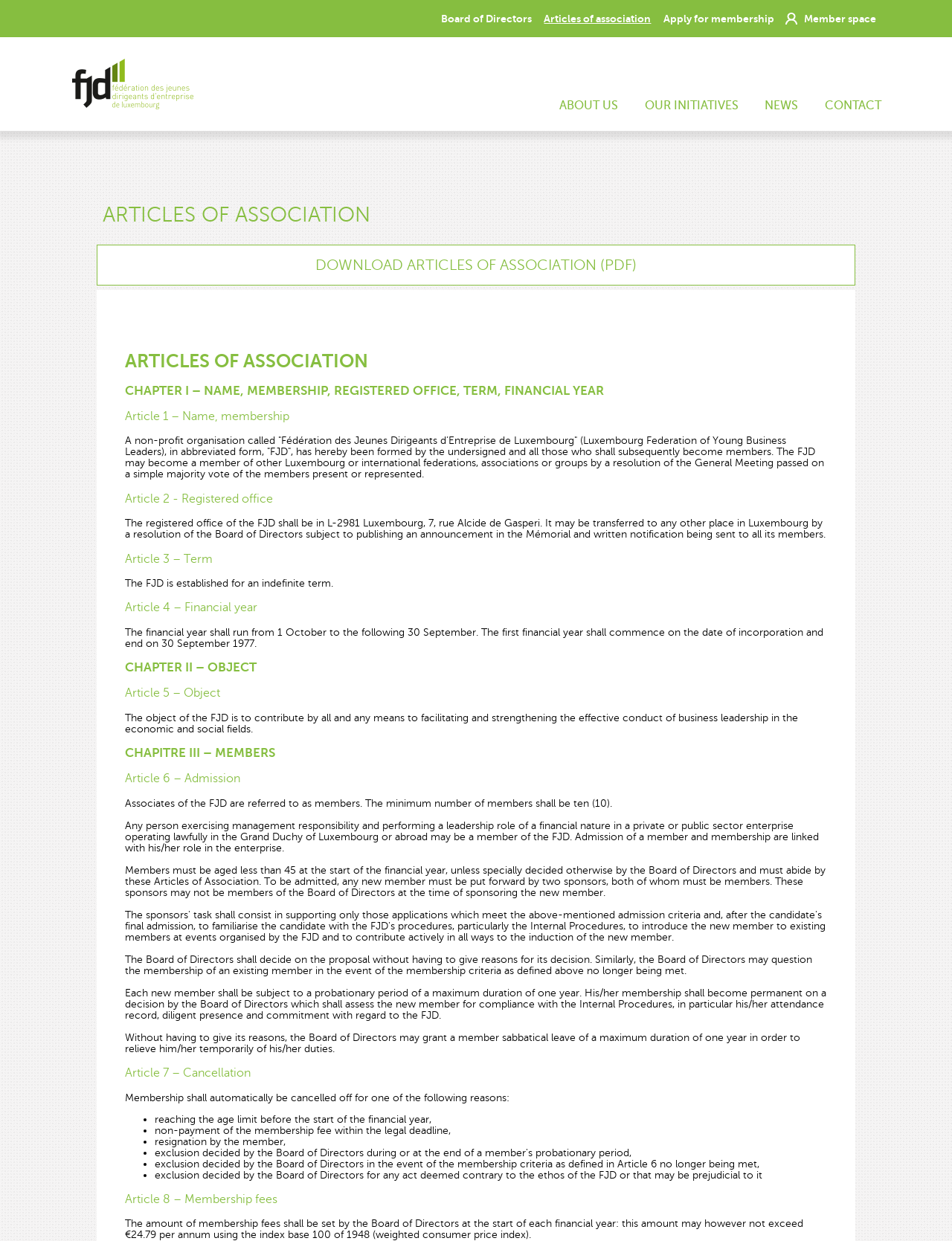Summarize the contents and layout of the webpage in detail.

The webpage is about the Articles of Association of the Fédération des Jeunes Dirigeants (FJD), a non-profit organization for young business leaders in Luxembourg. 

At the top of the page, there are four links: "Board of Directors", "Articles of association", "Apply for membership", and "Member space". Below these links, there is a heading "FJD" with a link to the same name. 

On the left side of the page, there are four links: "ABOUT US", "OUR INITIATIVES", "NEWS", and "CONTACT". 

The main content of the page is divided into chapters, including "ARTICLES OF ASSOCIATION", "CHAPTER I – NAME, MEMBERSHIP, REGISTERED OFFICE, TERM, FINANCIAL YEAR", "CHAPTER II – OBJECT", "CHAPTER III – MEMBERS", and so on. Each chapter has several articles with headings and static text describing the rules and regulations of the FJD. 

The text describes the formation of the FJD, its objectives, membership criteria, and rules for admission and cancellation of membership. It also outlines the roles and responsibilities of the Board of Directors and the General Meeting. 

There are no images on the page. The layout is organized and easy to follow, with clear headings and concise text.